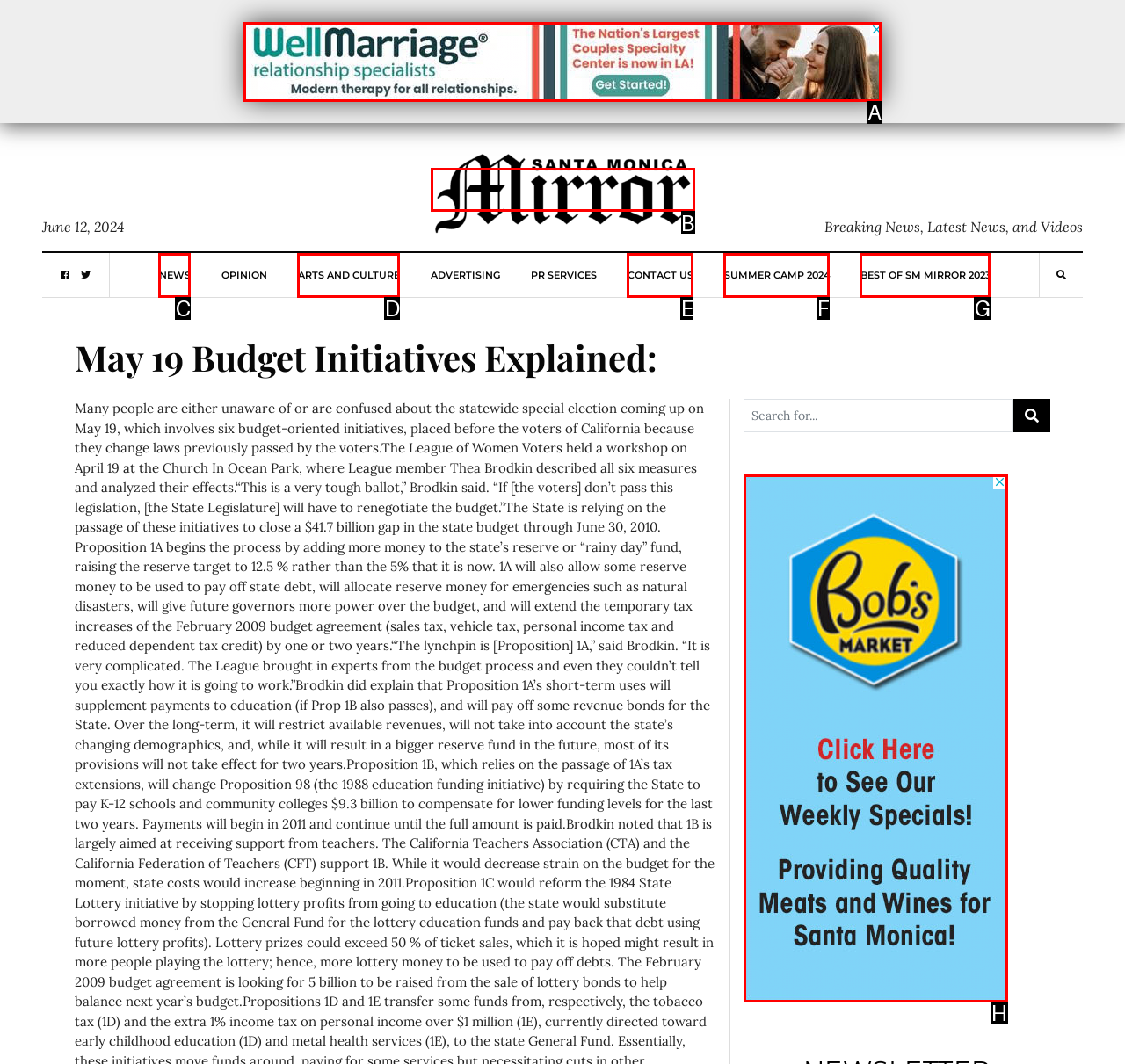From the description: alt="SM Mirror", select the HTML element that fits best. Reply with the letter of the appropriate option.

B